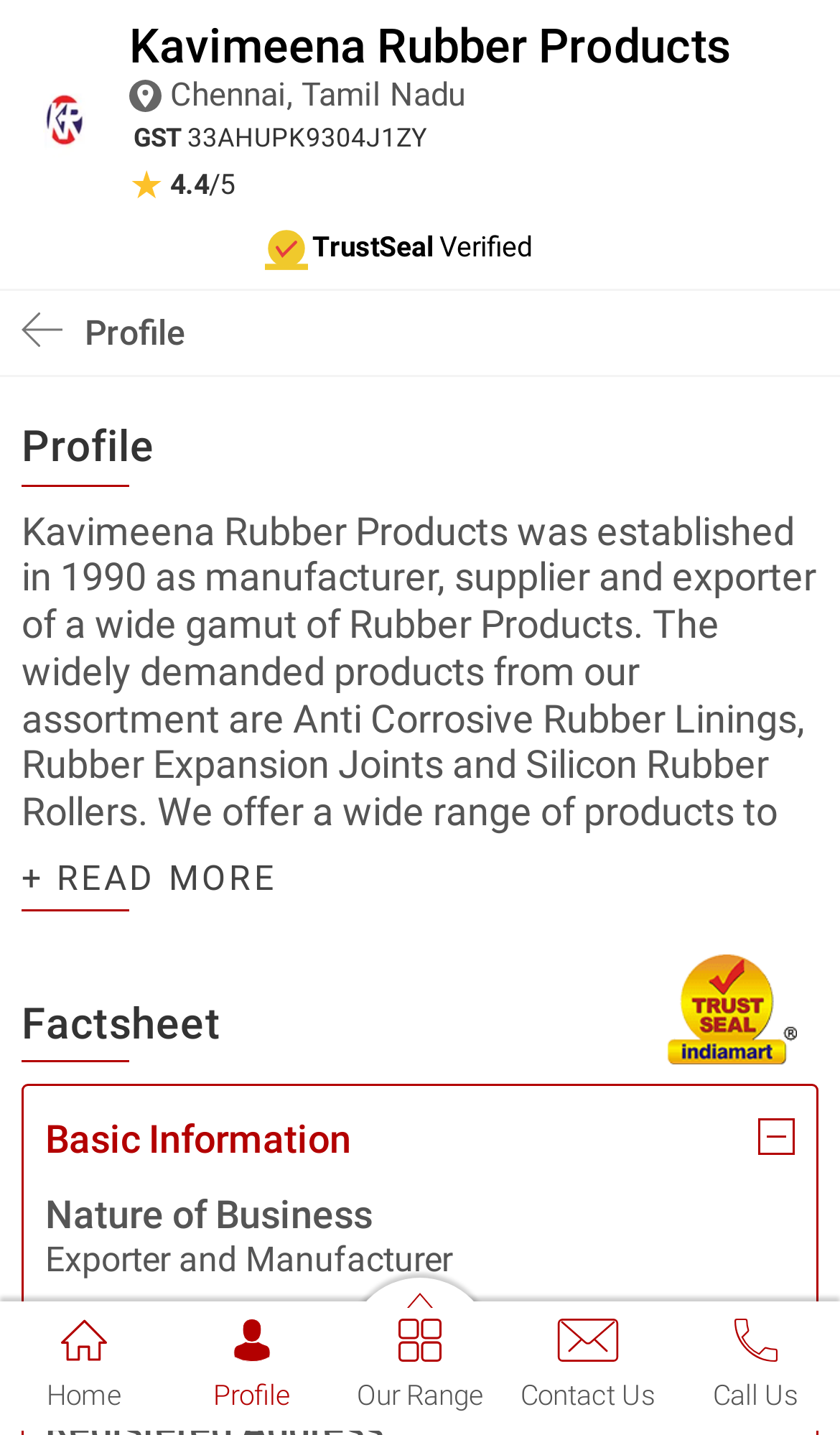Examine the image and give a thorough answer to the following question:
What is the year the company was established?

The year the company was established can be found in the Profile section of the webpage. It is mentioned in the company's description as a static text element.